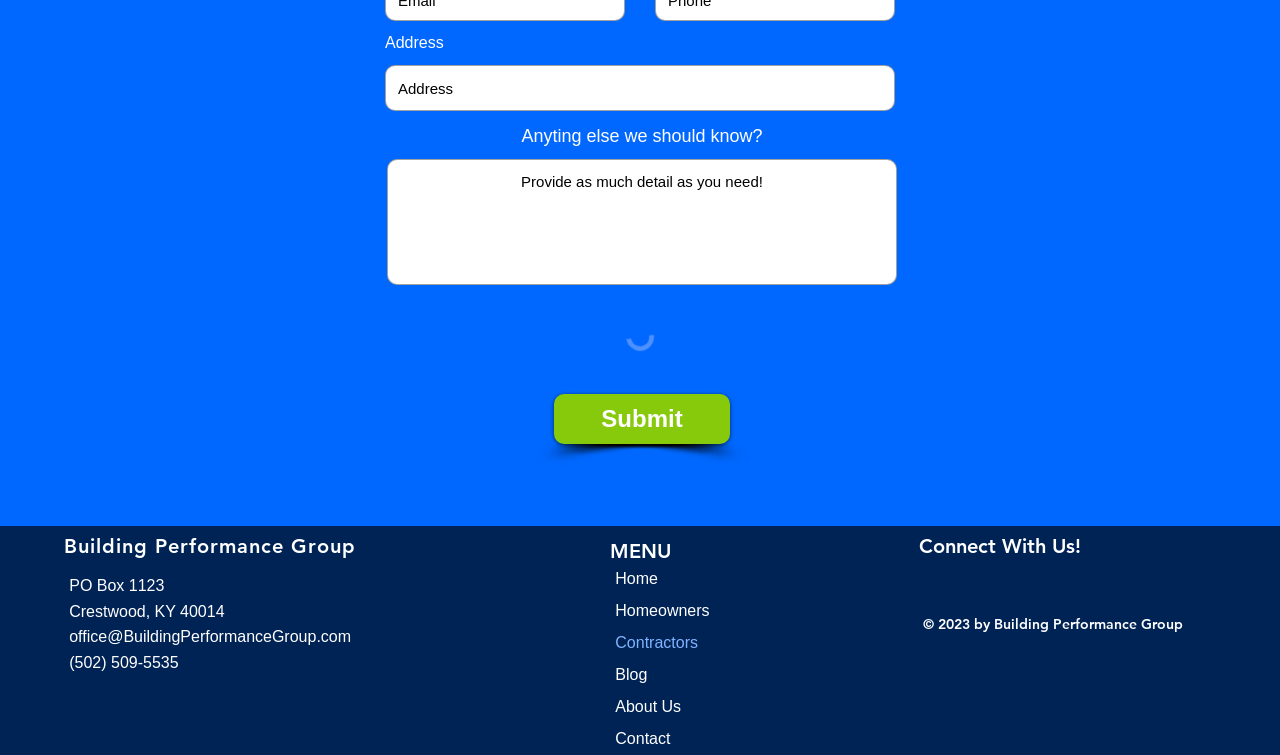What social media platforms can you connect with?
Answer the question using a single word or phrase, according to the image.

Instagram, Facebook, X, Youtube